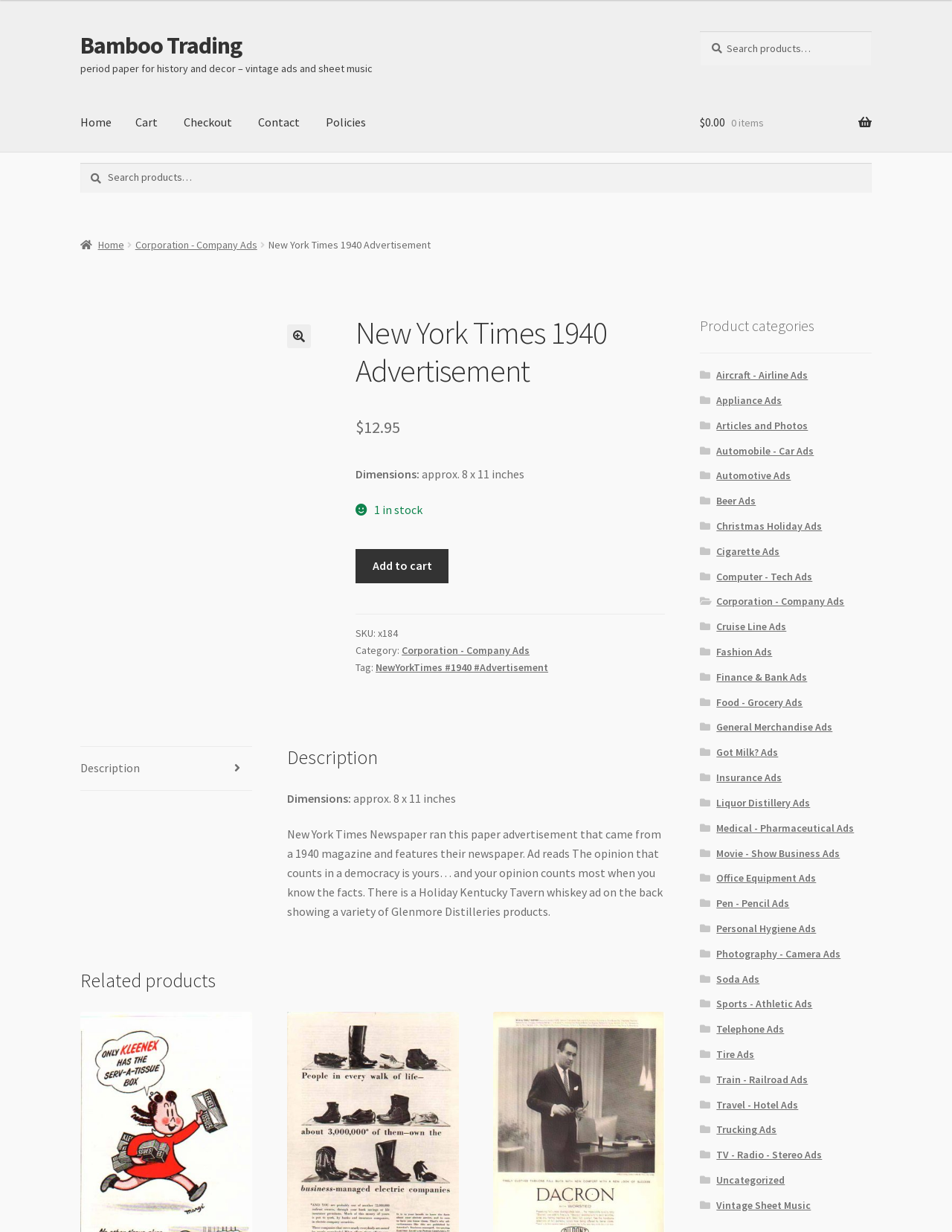What is the search function for?
Please provide a detailed and comprehensive answer to the question.

The search function is located at the top of the webpage and is used to search for products. It has a search box and a search button, indicating that it is used to search for products on the website.